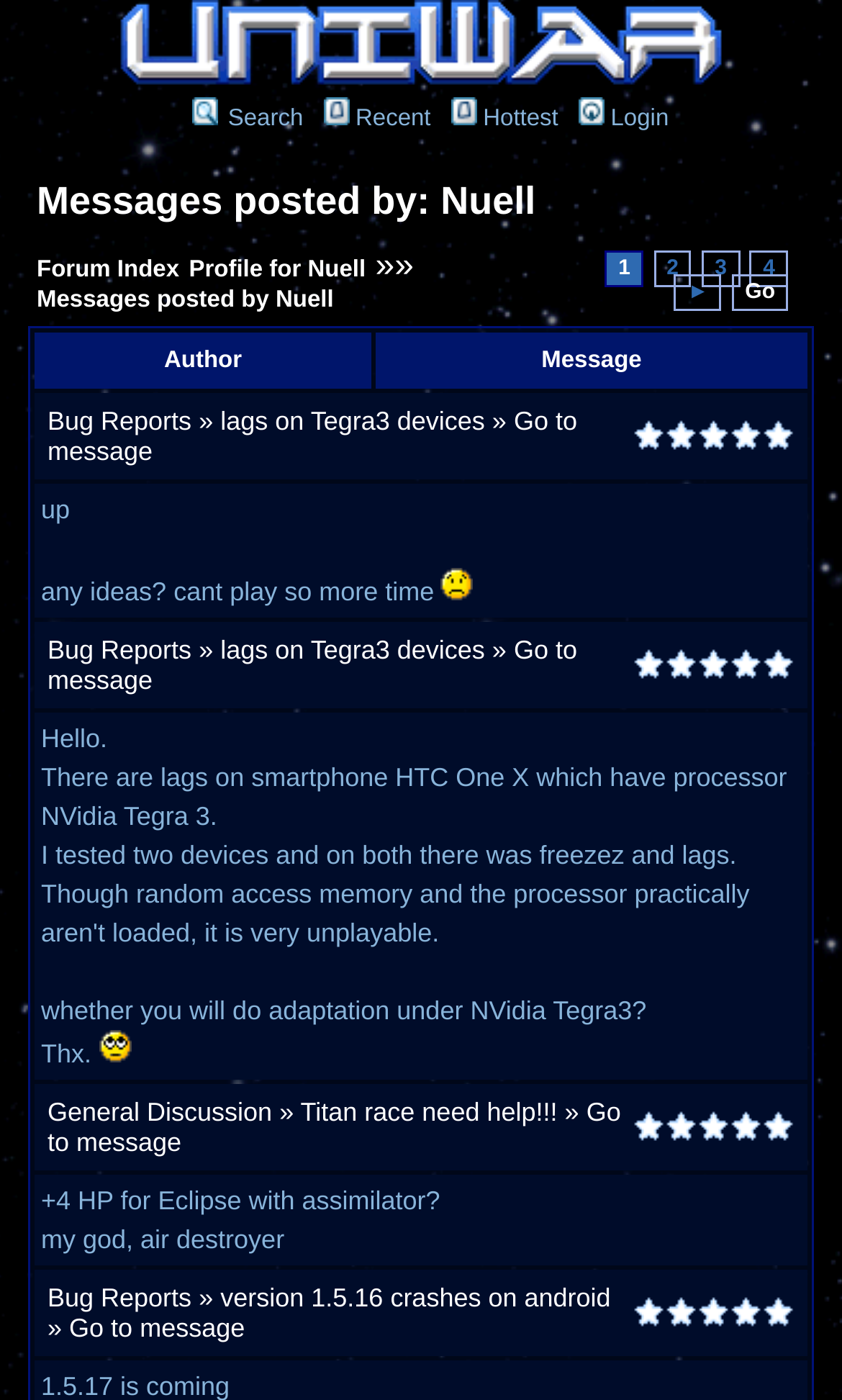What is the username of the profile?
Relying on the image, give a concise answer in one word or a brief phrase.

Nuell